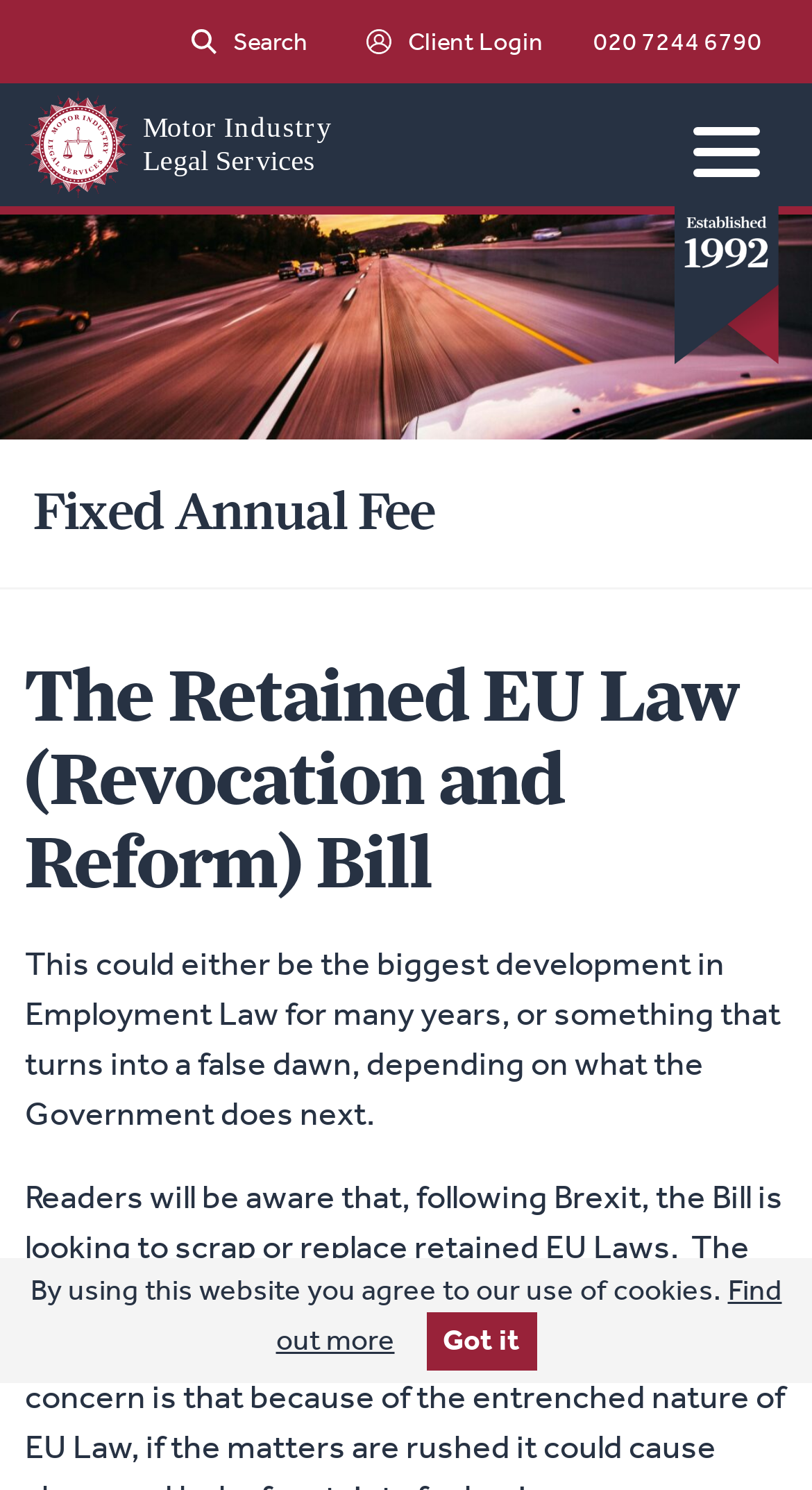Provide a thorough description of the webpage you see.

The webpage appears to be an article or blog post discussing the Retained EU Law (Revocation and Reform) Bill. At the top of the page, there is a navigation section with links to "Search", "Client Login", and a phone number "020 7244 6790". Below this, there is a button labeled "menu toggle" that likely expands or collapses a menu.

In the main content area, there is a heading that reads "The Retained EU Law (Revocation and Reform) Bill". Below this heading, there is a paragraph of text that summarizes the potential impact of the bill on Employment Law, suggesting that it could be a significant development or a false dawn depending on the government's actions.

At the bottom of the page, there is a notice about the use of cookies on the website, with a link to "Find out more" and a button labeled "Got it" to acknowledge the notice.